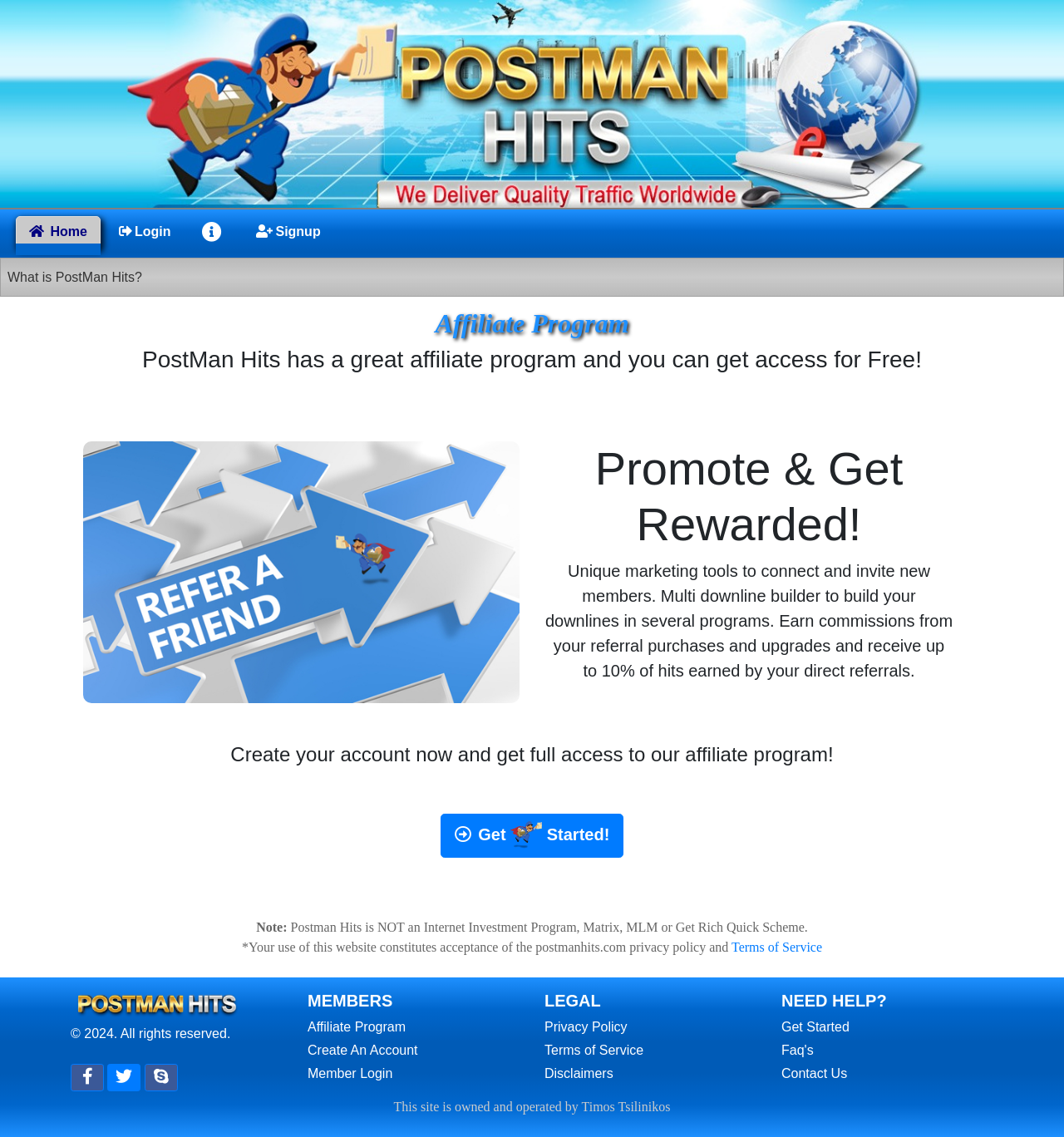Specify the bounding box coordinates of the element's area that should be clicked to execute the given instruction: "Learn about PostMan Hits". The coordinates should be four float numbers between 0 and 1, i.e., [left, top, right, bottom].

[0.001, 0.227, 0.14, 0.26]